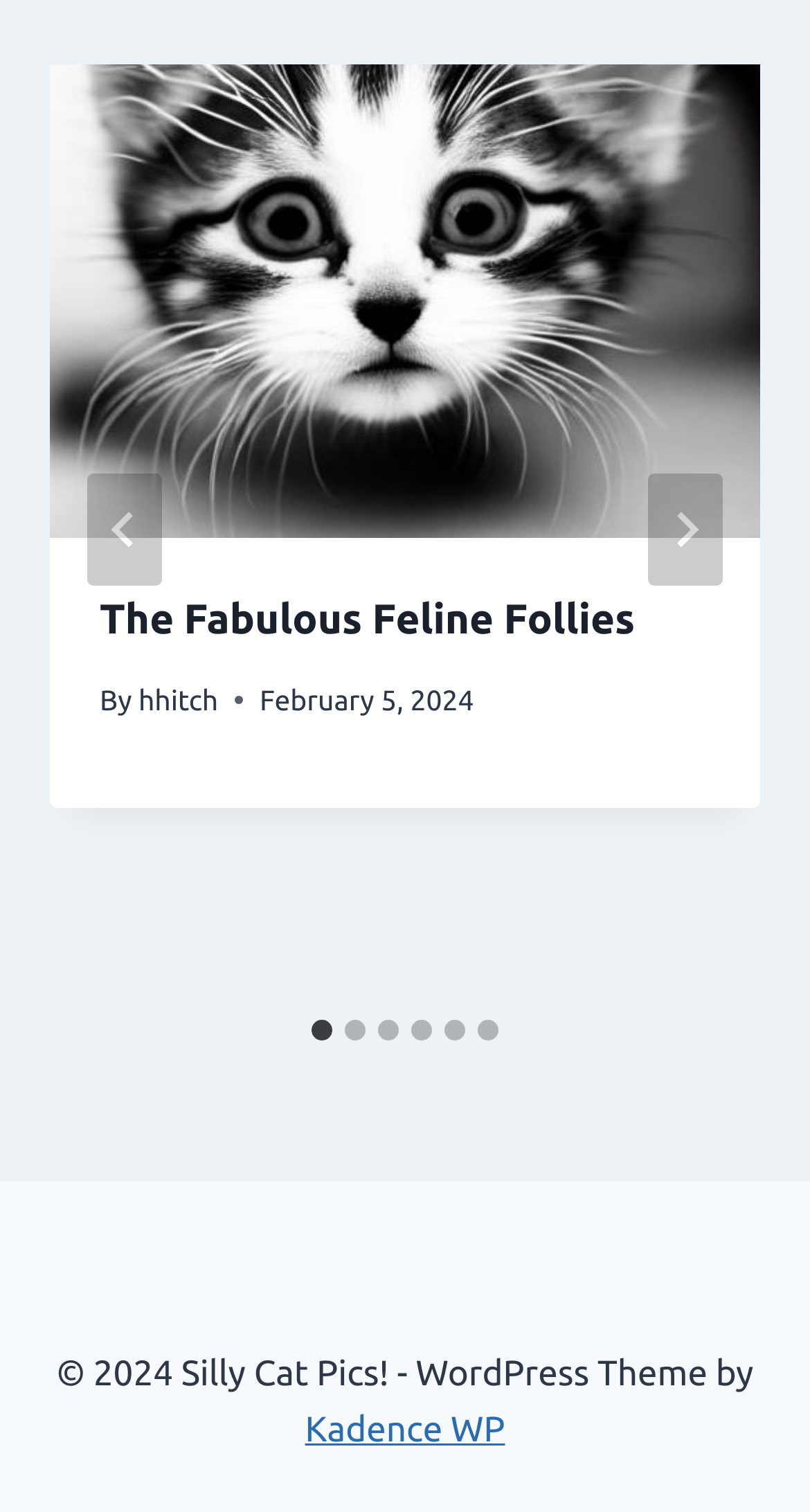What is the theme of the website?
Please respond to the question with a detailed and informative answer.

I found the link element with the text 'Kadence WP' in the footer region of the webpage, which suggests that the theme of the website is a WordPress theme developed by Kadence WP.